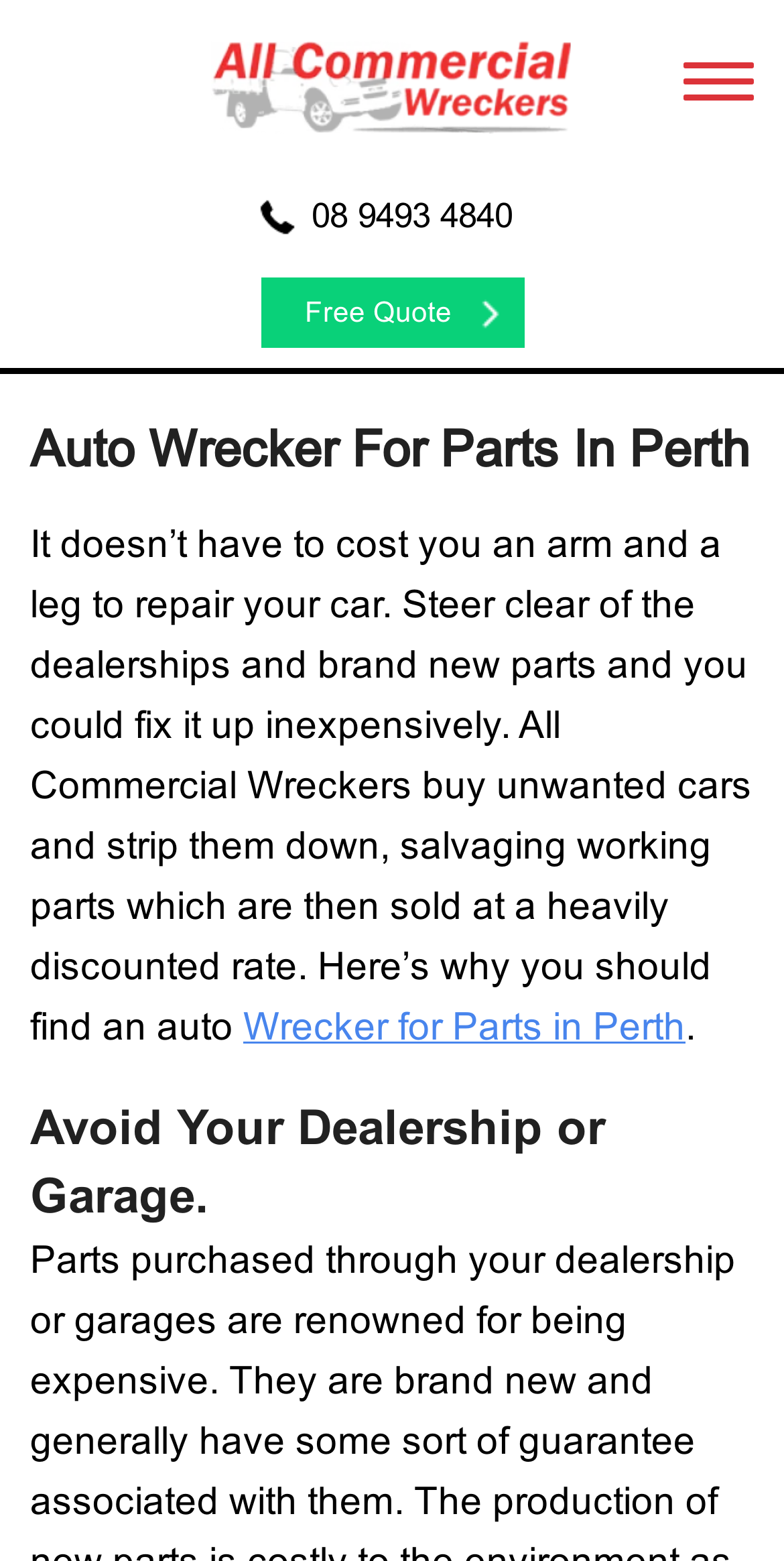What is the name of the company?
Answer the question with just one word or phrase using the image.

All Commercial Wreckers